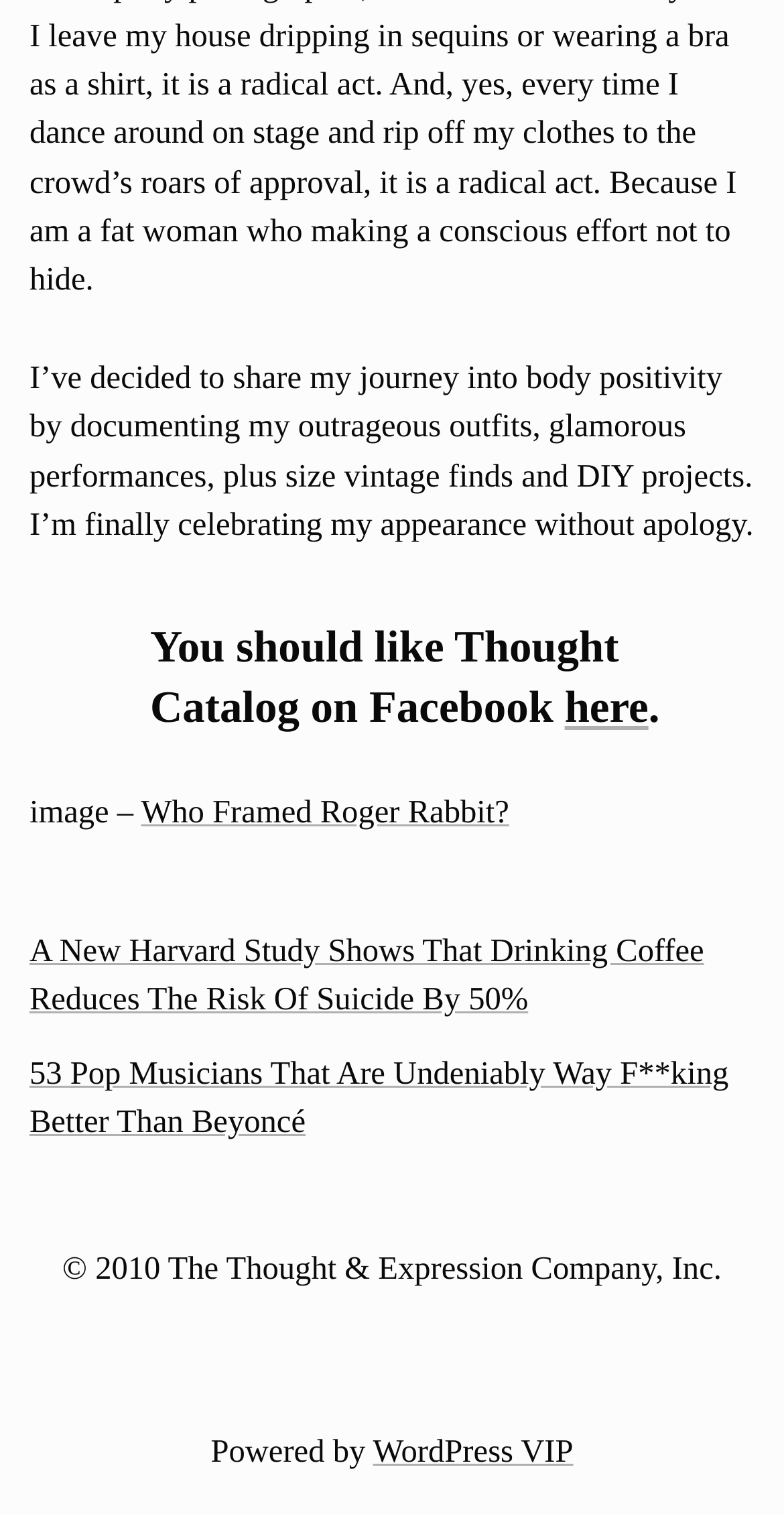What is the topic of the first post navigation link?
Please provide a full and detailed response to the question.

The first post navigation link, with ID 182, has a text that mentions a Harvard study about the relationship between drinking coffee and the risk of suicide.